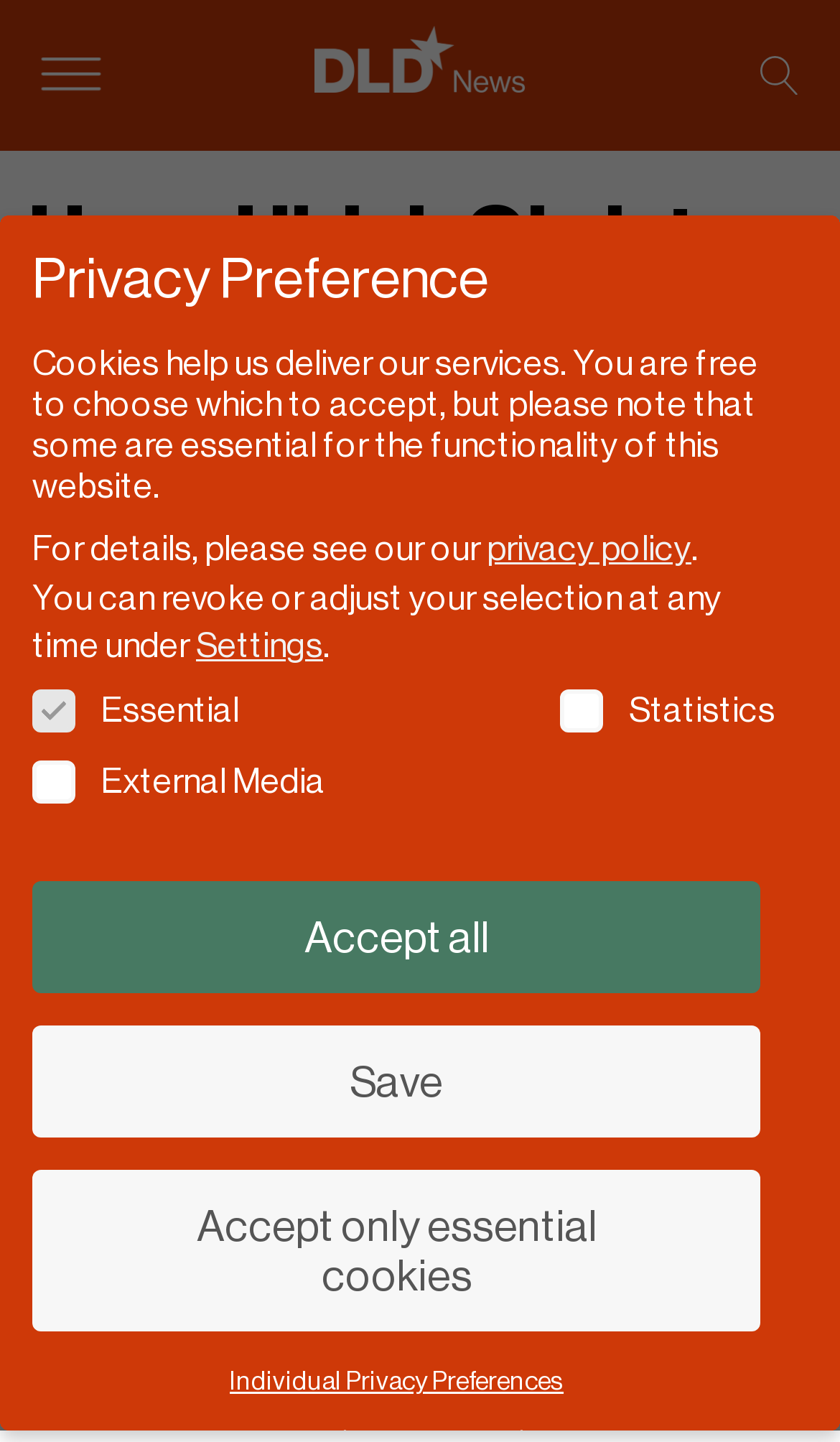Create a detailed narrative of the webpage’s visual and textual elements.

The webpage is about Hans Ulrich Obrist, Artistic Director of the Serpentine Galleries, London. At the top left, there is a button to open the menu, and next to it, a link to the DLD News logo. On the top right, there is a button to open the search function, accompanied by a magnifier icon.

Below the top navigation, there is a large heading with the name "Hans Ulrich Obrist" and a figure containing an image of him. Underneath the image, there is a heading with the text "Serpentine Galleries".

The main content of the page starts with a paragraph of text describing Hans Ulrich Obrist's role as Artistic Director of the Serpentine Galleries. This text is followed by a link to the Serpentine Galleries website.

On the lower part of the page, there is a section related to privacy preferences. It starts with a heading "Privacy Preference" and a paragraph of text explaining the use of cookies on the website. Below this, there are three checkboxes for selecting privacy preferences: Essential, Statistics, and External Media. The Essential checkbox is already checked and disabled.

Underneath the checkboxes, there are three buttons: "Accept all", "Save", and "Accept only essential cookies". The "Save" button is currently focused. Finally, there is a button "Individual Privacy Preferences" at the bottom of the page.